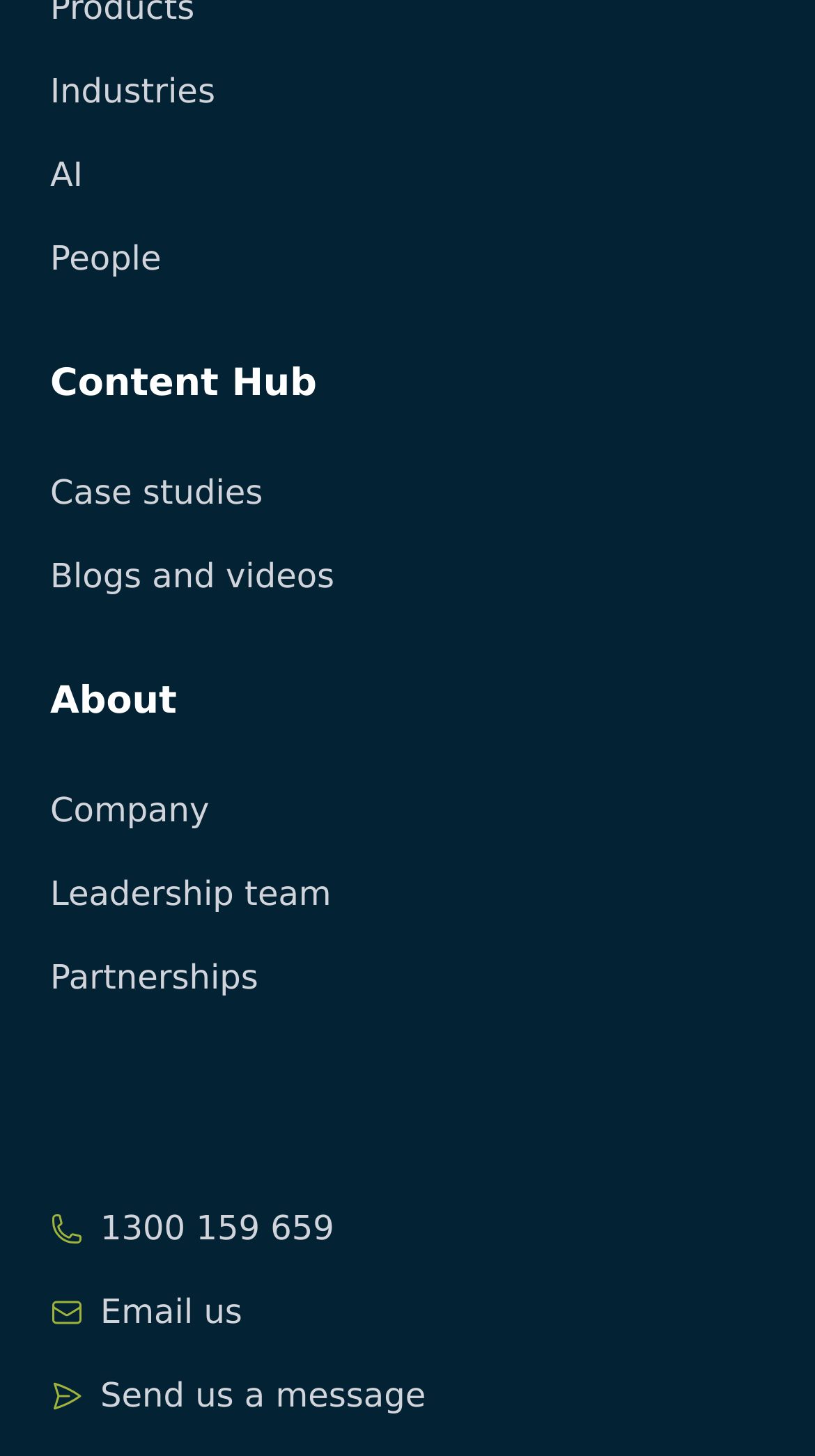What is the first link on the webpage?
Answer the question with a single word or phrase derived from the image.

Industries